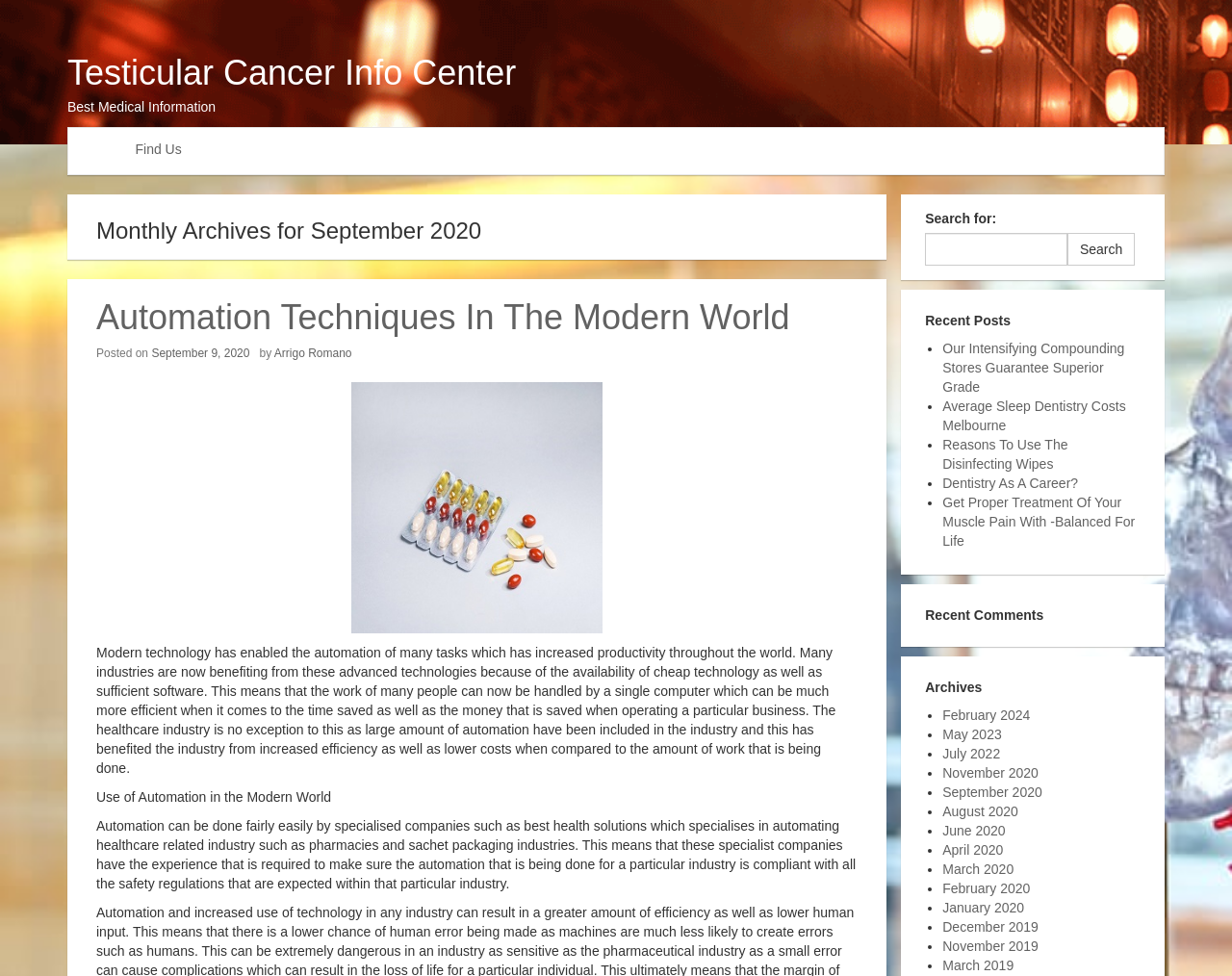Carefully examine the image and provide an in-depth answer to the question: What is the title of the current month?

I determined the answer by looking at the top of the webpage, where it says 'September | 2020 | Testicular Cancer Info Center'. This indicates that the current month is September 2020.